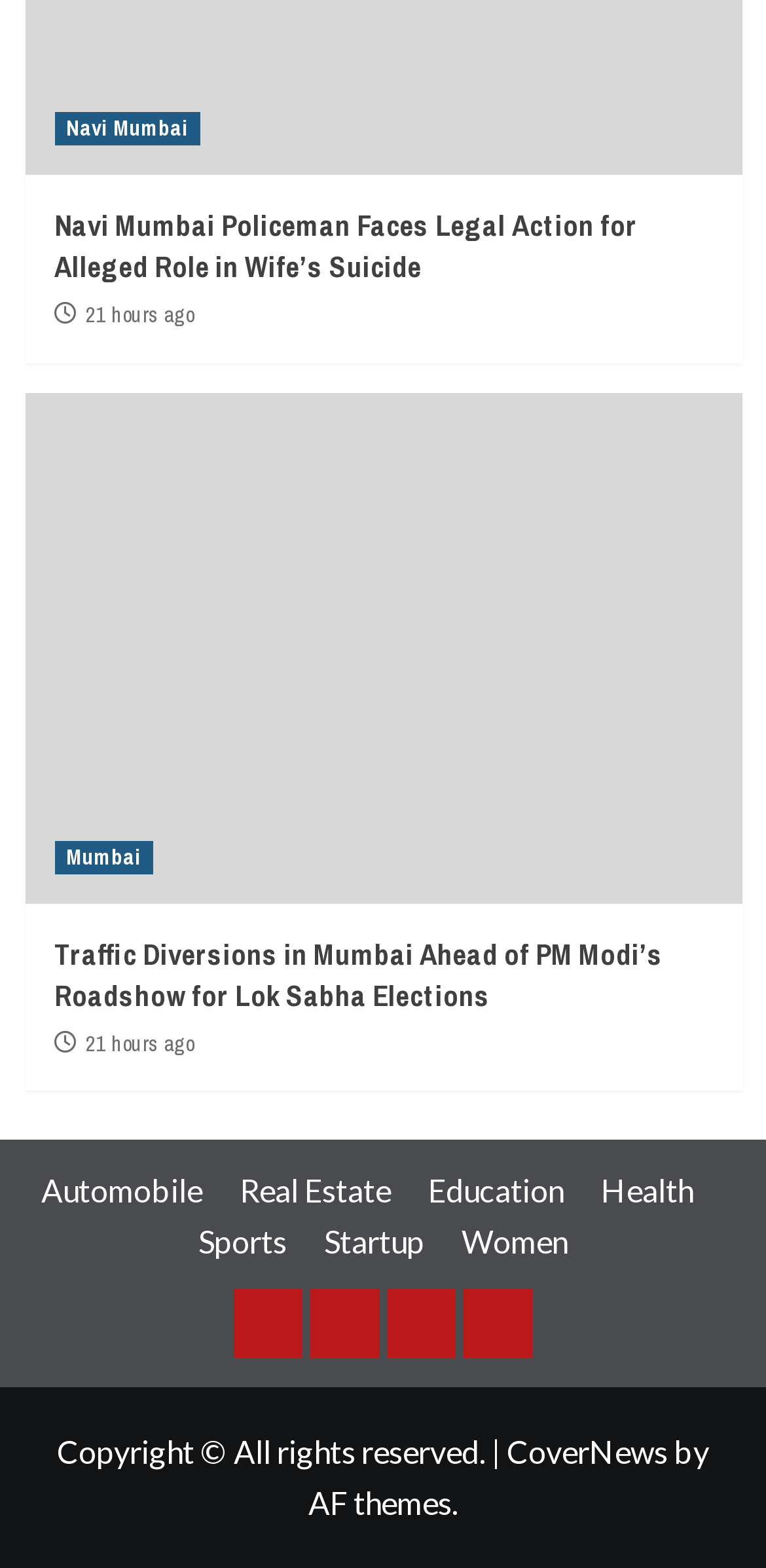Give a concise answer of one word or phrase to the question: 
How many categories are available for news articles?

7